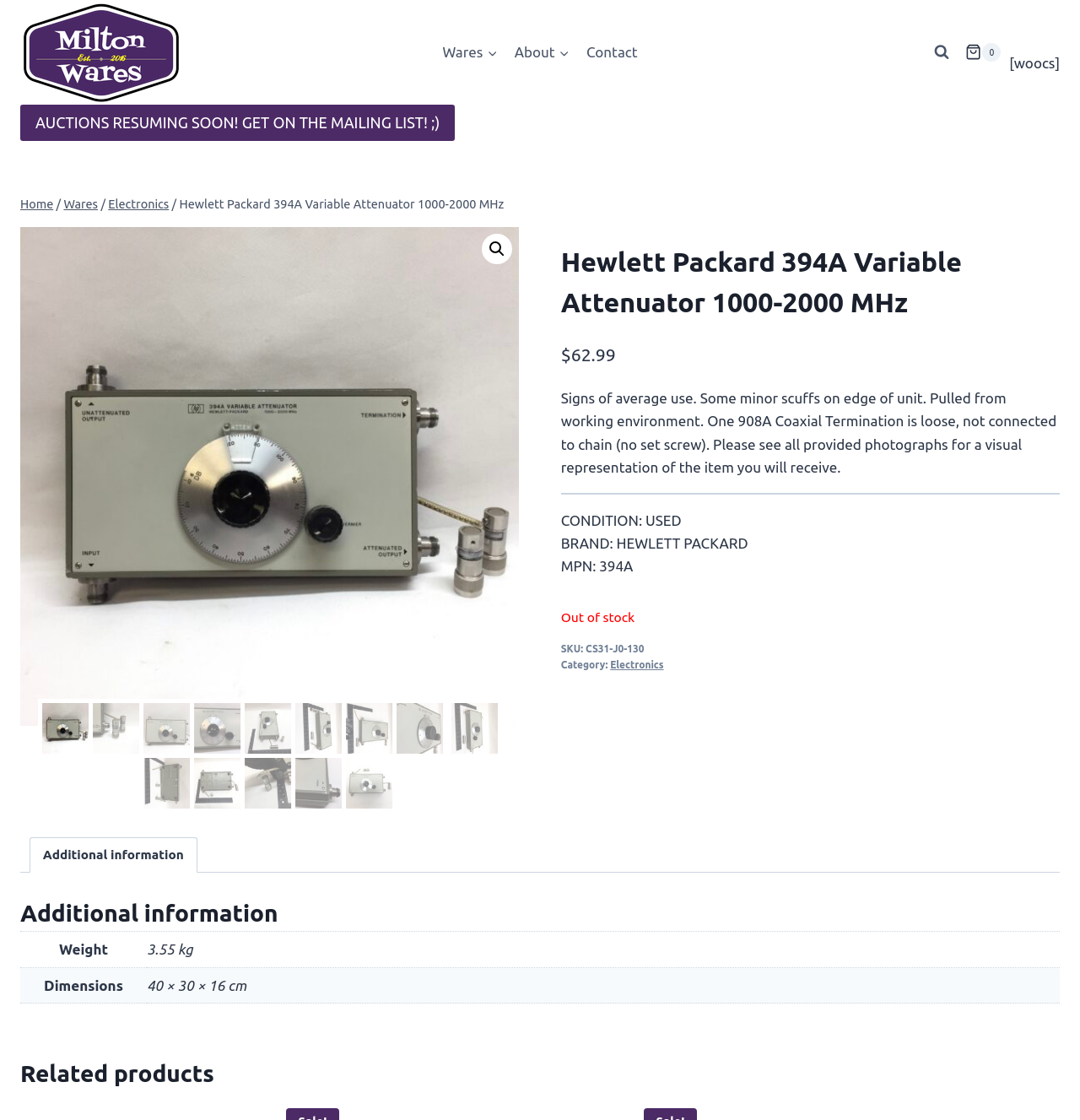Determine the bounding box coordinates for the area that should be clicked to carry out the following instruction: "Get more 'Additional information'".

[0.027, 0.748, 0.183, 0.779]